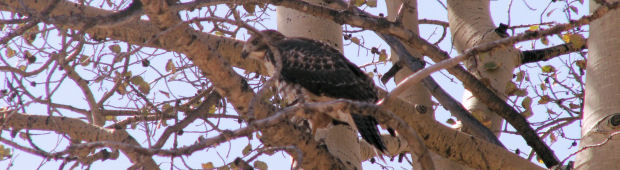Reply to the question below using a single word or brief phrase:
What is the background of the image?

Clear blue sky